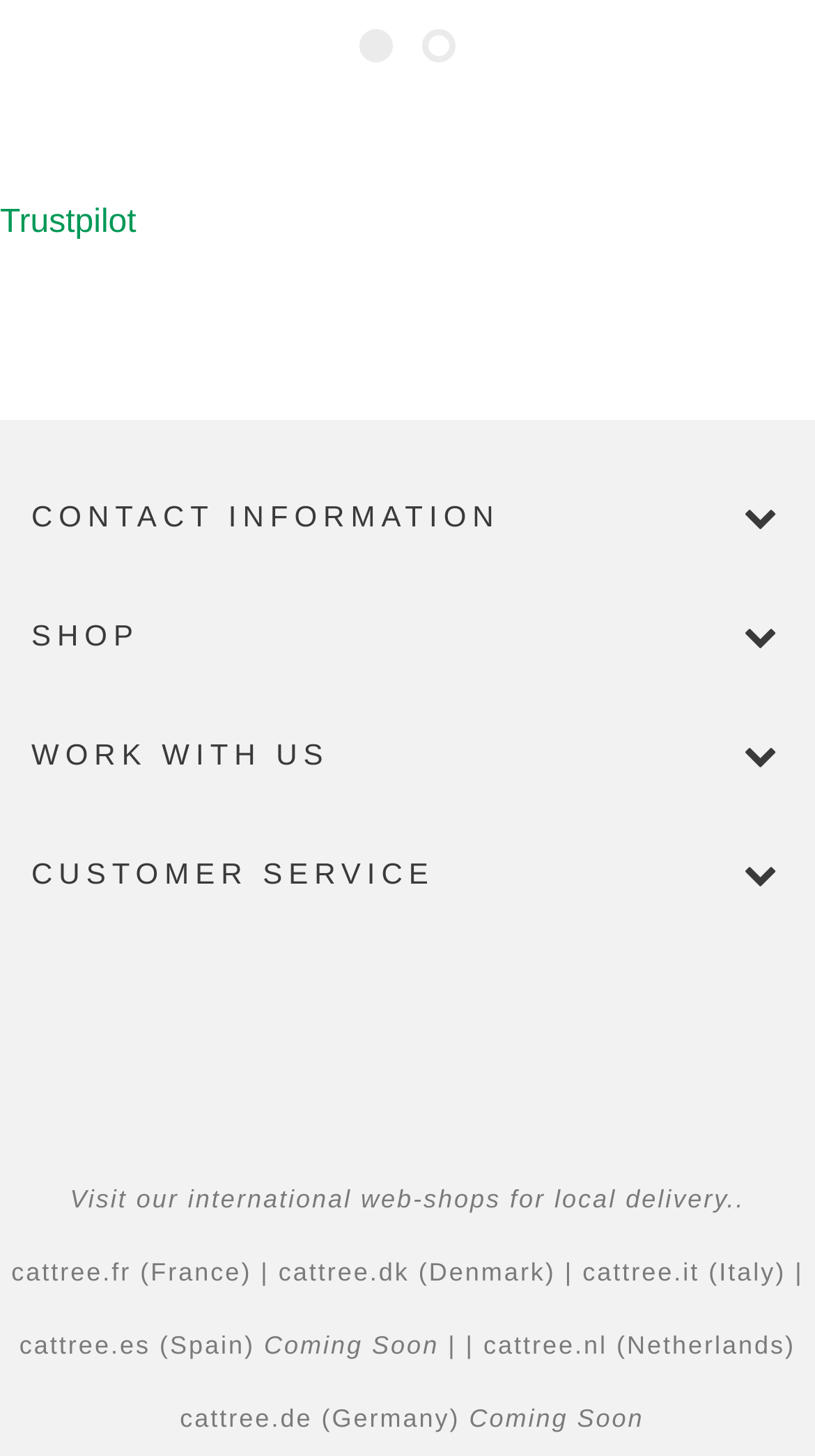Please determine the bounding box coordinates of the element's region to click in order to carry out the following instruction: "go to CONTACT INFORMATION". The coordinates should be four float numbers between 0 and 1, i.e., [left, top, right, bottom].

[0.038, 0.331, 0.962, 0.377]